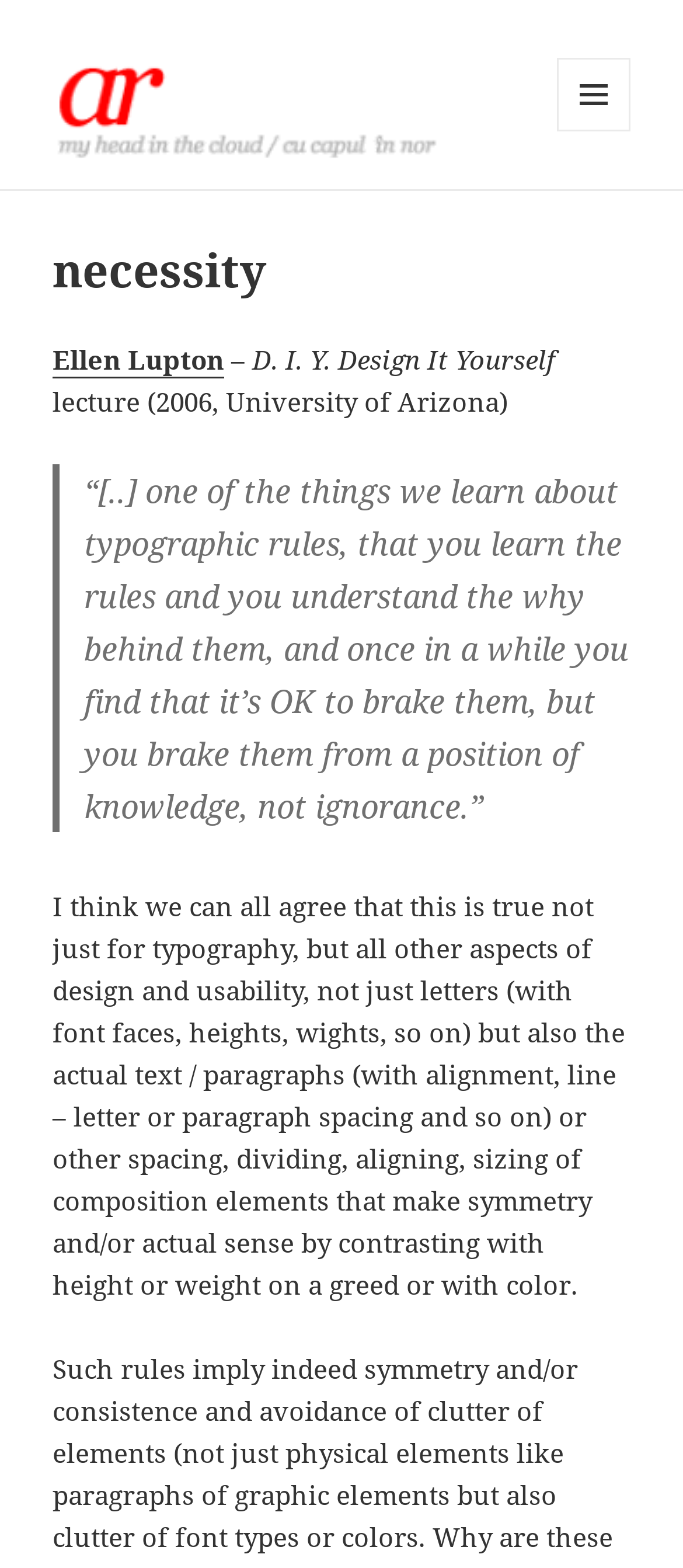Carefully observe the image and respond to the question with a detailed answer:
What is the name of the person mentioned?

I found the name 'Ellen Lupton' in the link element within the menu and widgets section, which suggests that it is a person's name.